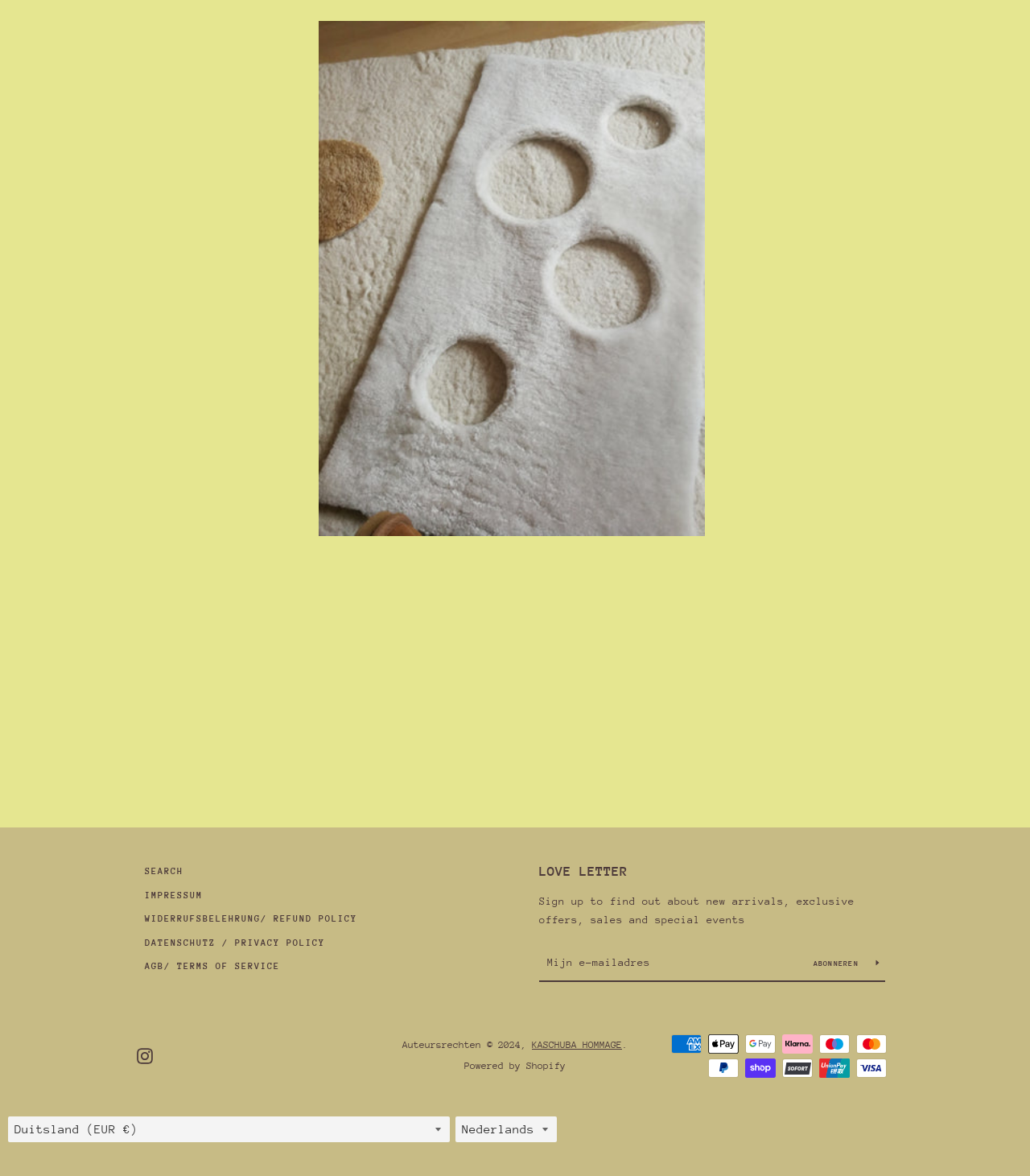Find the bounding box of the web element that fits this description: "KASCHUBA HOMMAGE".

[0.516, 0.884, 0.604, 0.893]